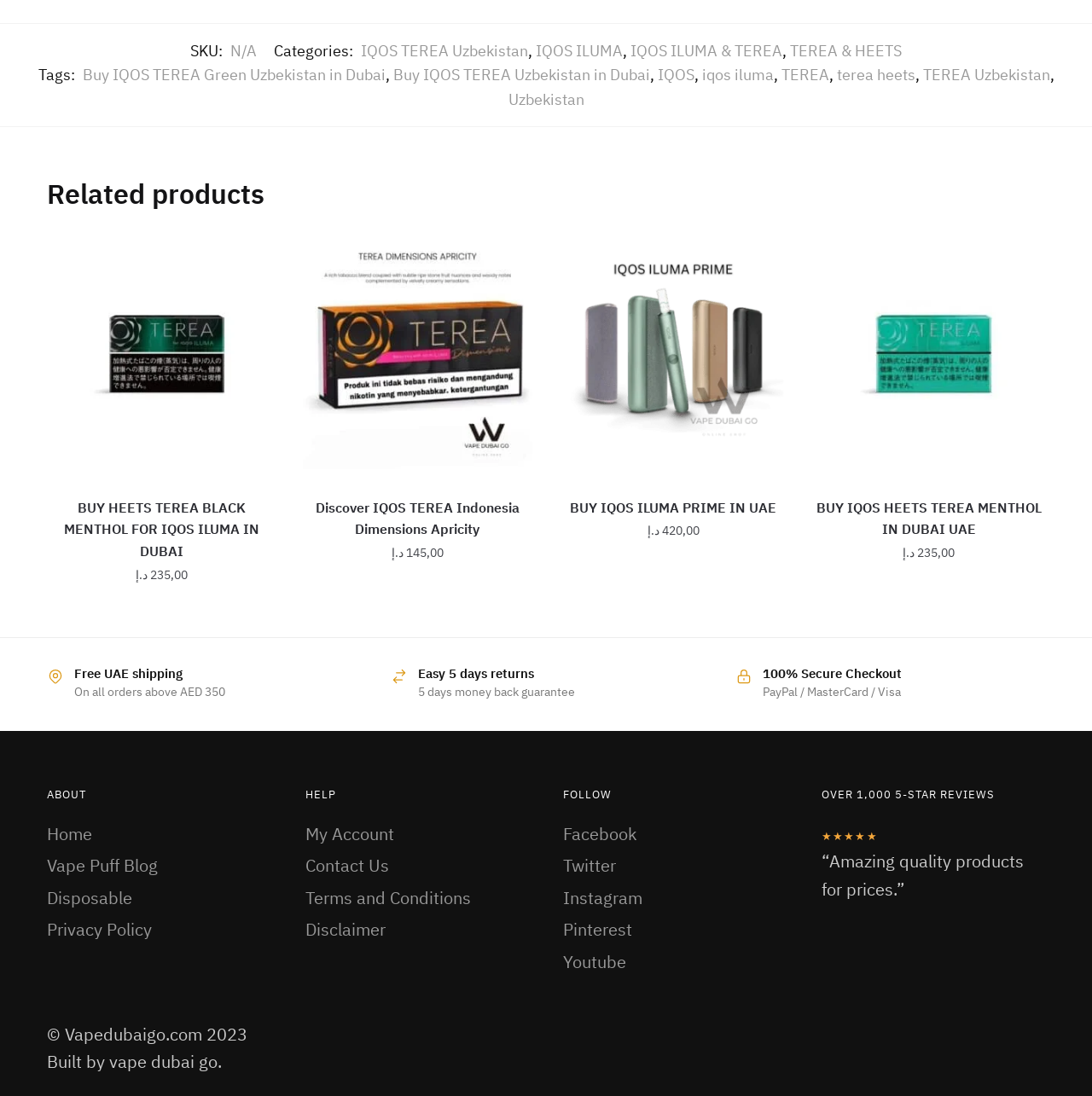What is the shipping policy for orders above AED 350?
Craft a detailed and extensive response to the question.

I found the shipping policy by looking at the text above the 'Easy 5 days returns' section, which states 'Free UAE shipping on all orders above AED 350'.